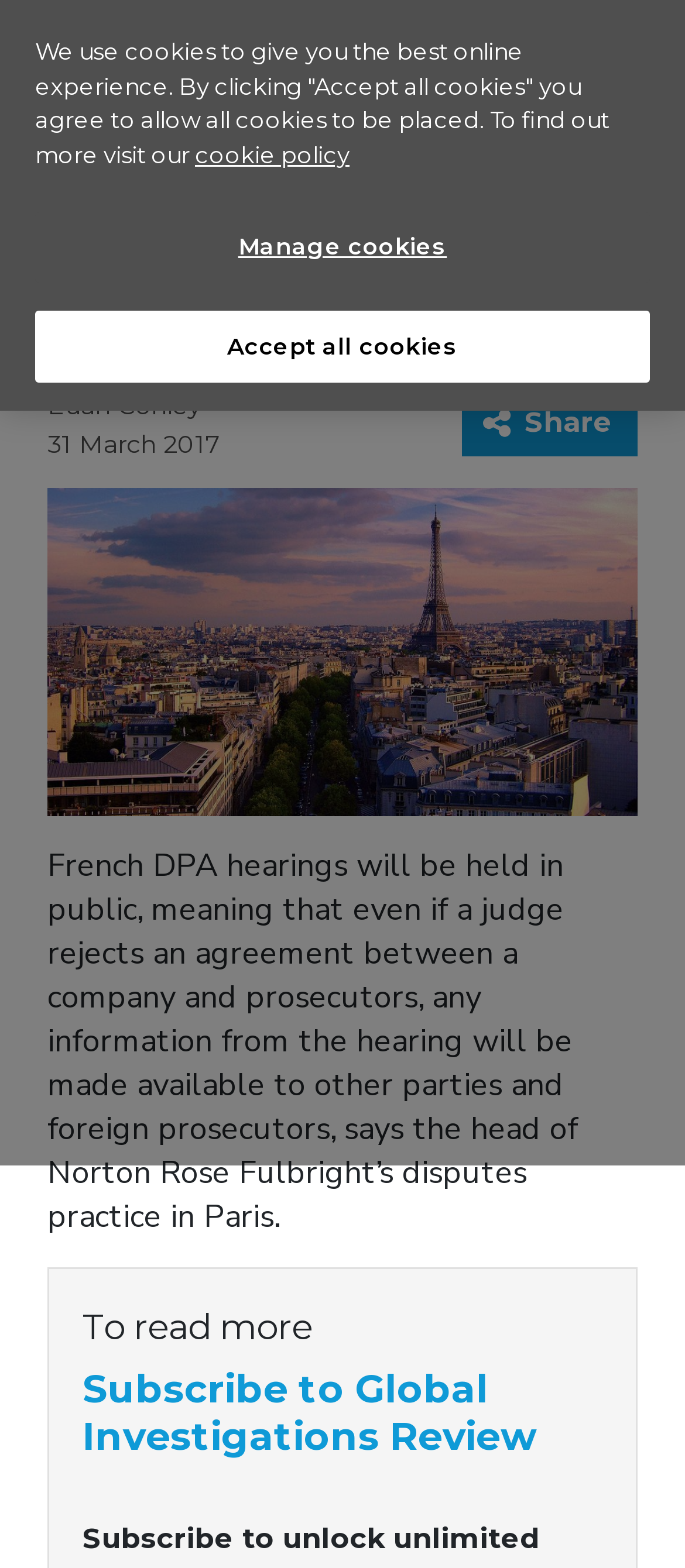Please determine the heading text of this webpage.

OECD Paris conference: French DPAs could leave companies exposed